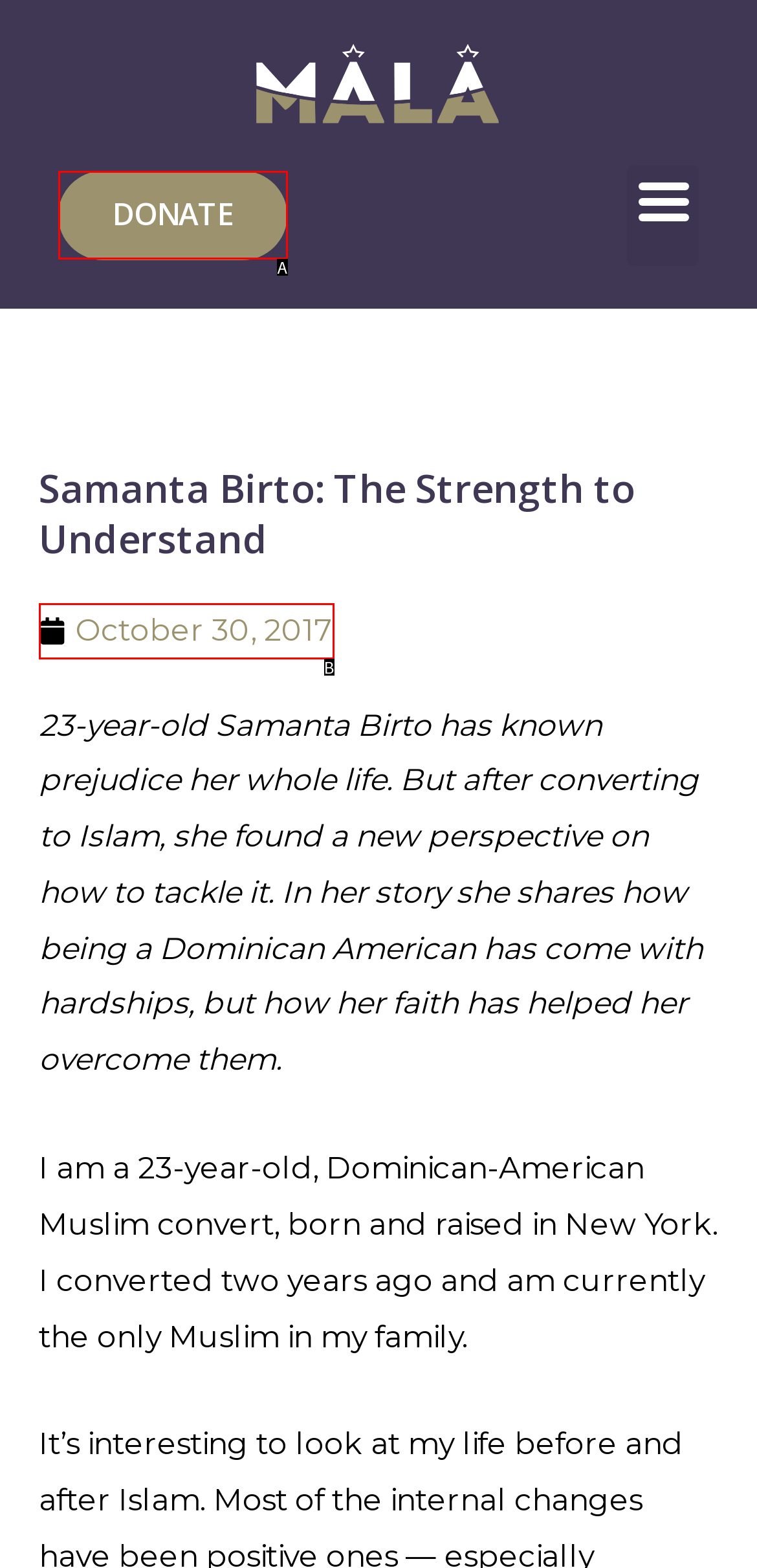Match the following description to a UI element: Donate
Provide the letter of the matching option directly.

A